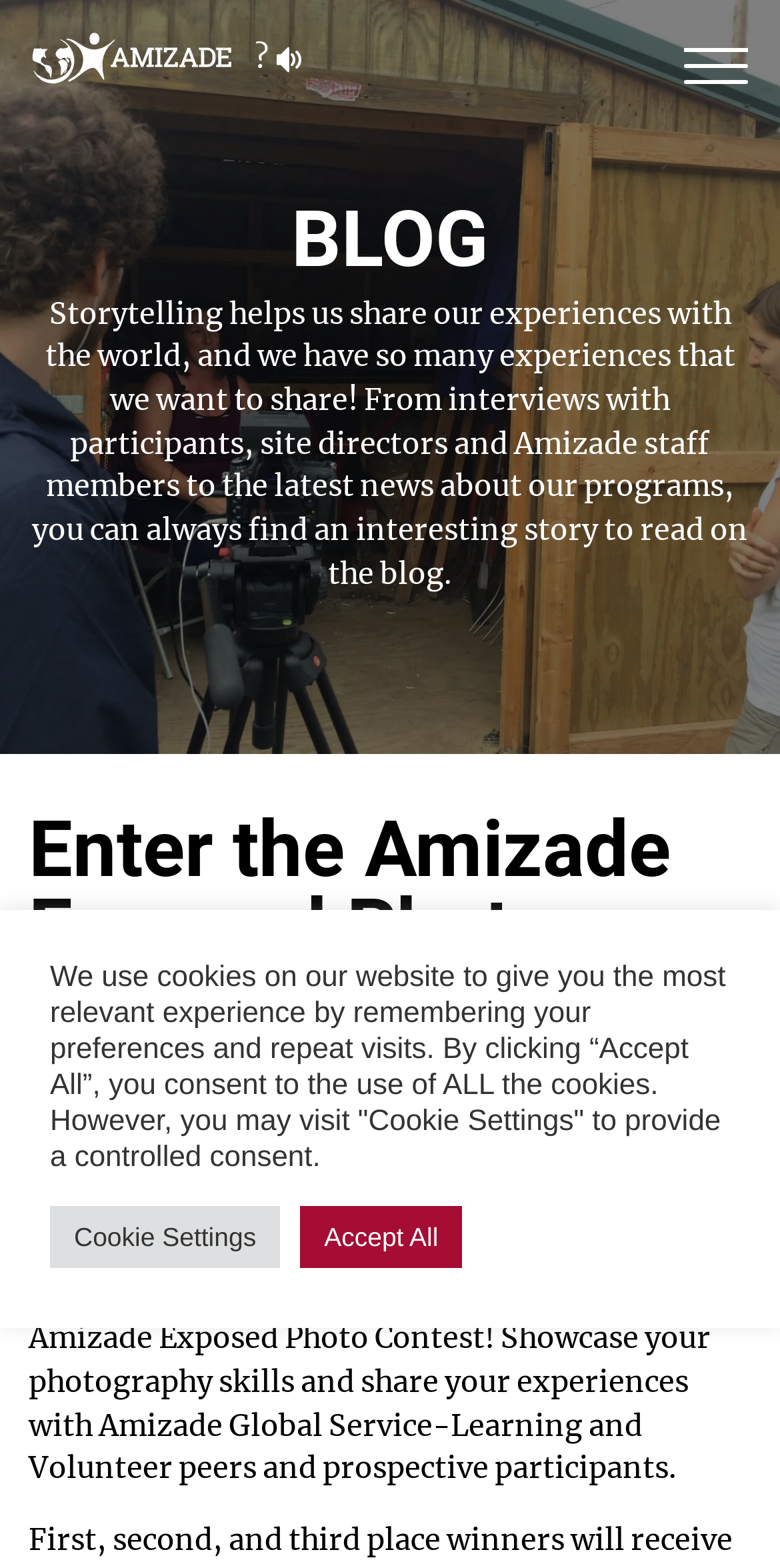What is the name of the organization?
Refer to the image and give a detailed answer to the question.

The name of the organization can be found in the top-left corner of the webpage, where it says 'Enter the Amizade Exposed Photo Contest | Amizade'. It is also mentioned in the image and link with the text 'Amizade'.